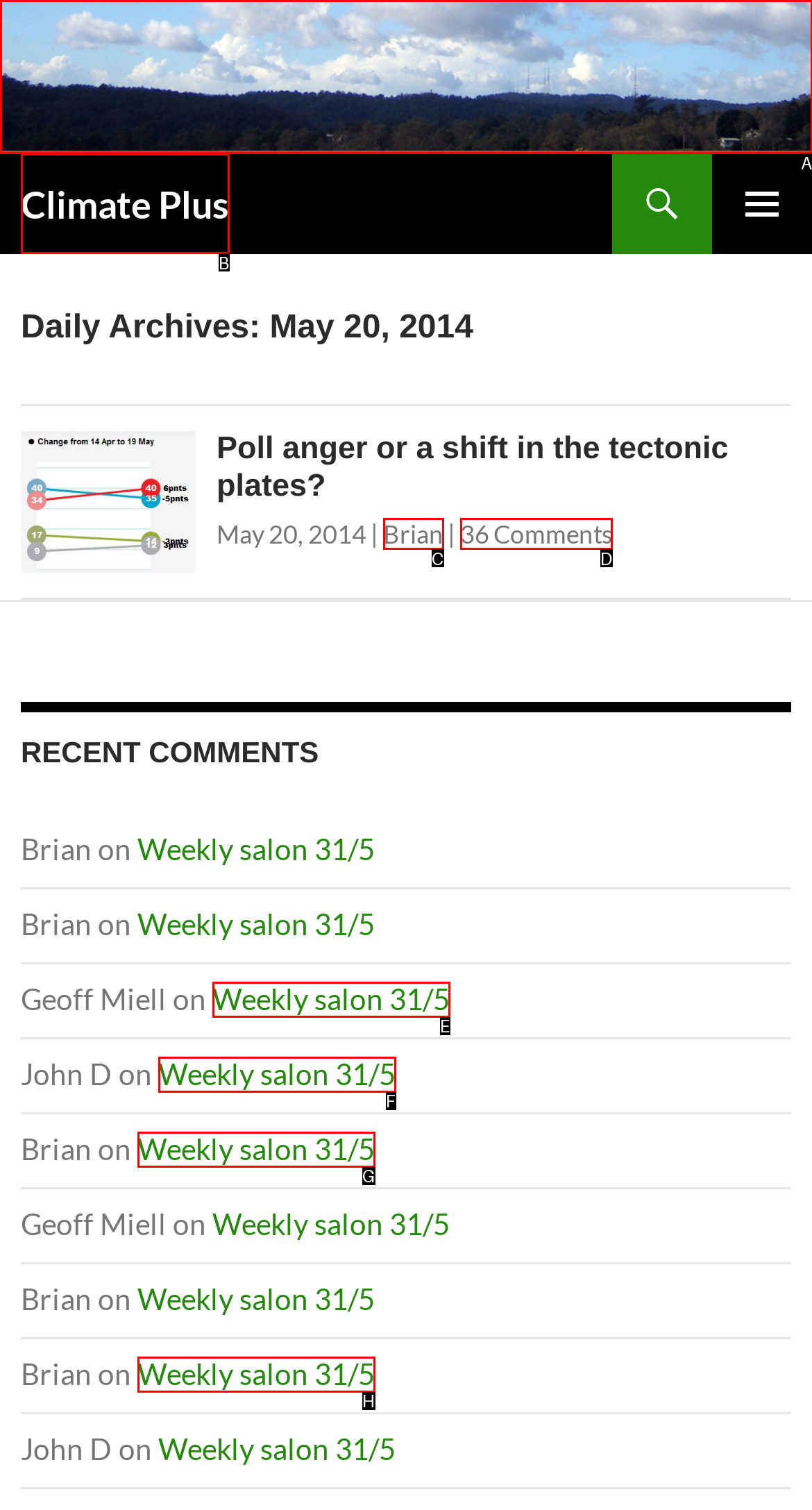Tell me which one HTML element I should click to complete the following task: Click on the Climate Plus logo Answer with the option's letter from the given choices directly.

A